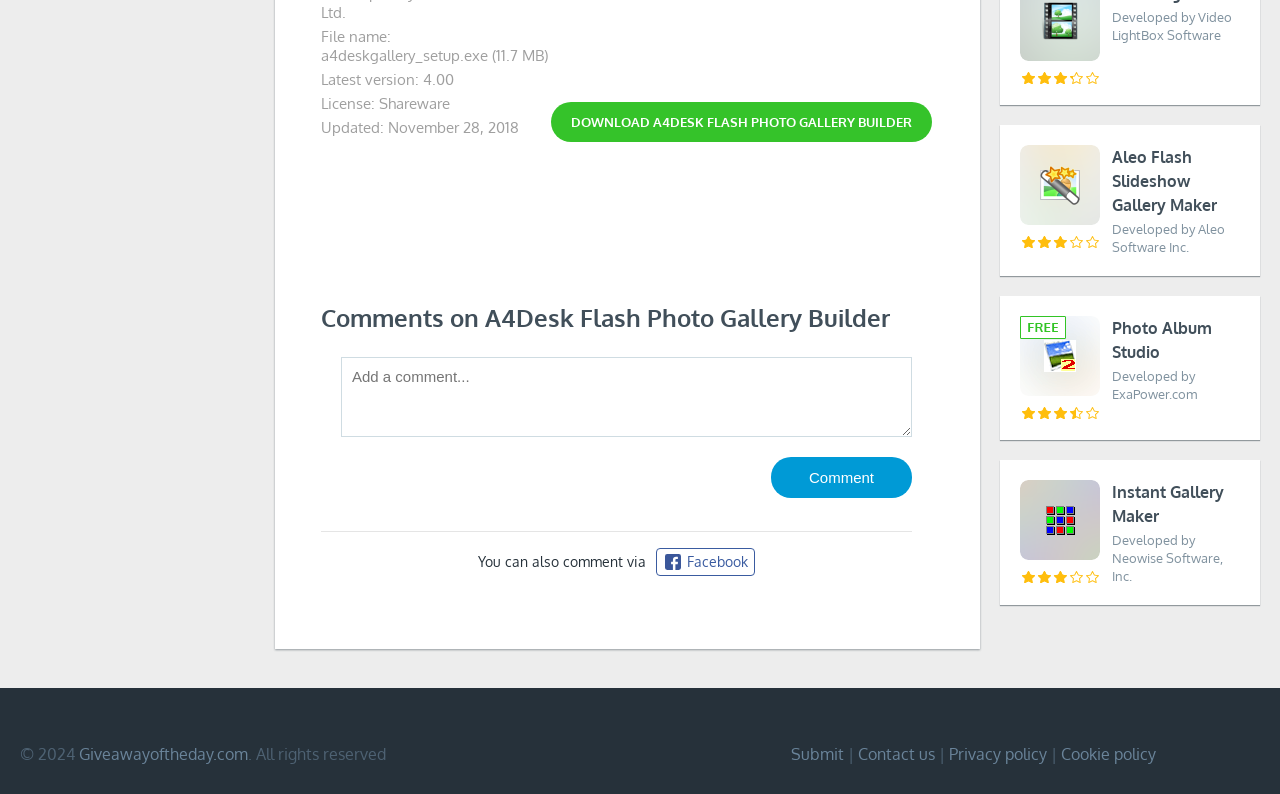Please analyze the image and give a detailed answer to the question:
What is the purpose of the textbox?

The textbox is located below the static text element 'Comments on A4Desk Flash Photo Gallery Builder' and has a placeholder text 'Add a comment...', indicating that it is used to input a comment.